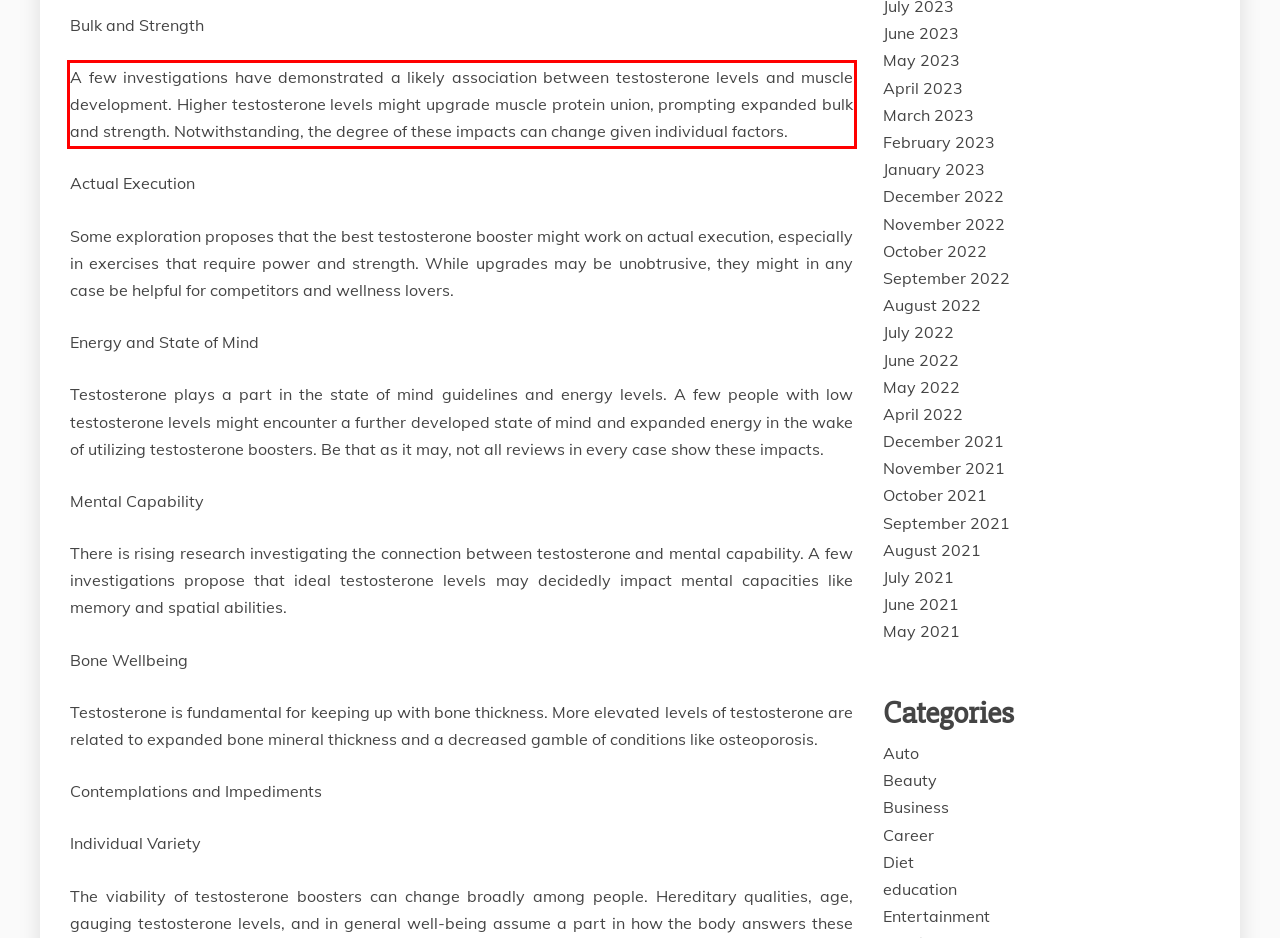Identify the text inside the red bounding box on the provided webpage screenshot by performing OCR.

A few investigations have demonstrated a likely association between testosterone levels and muscle development. Higher testosterone levels might upgrade muscle protein union, prompting expanded bulk and strength. Notwithstanding, the degree of these impacts can change given individual factors.